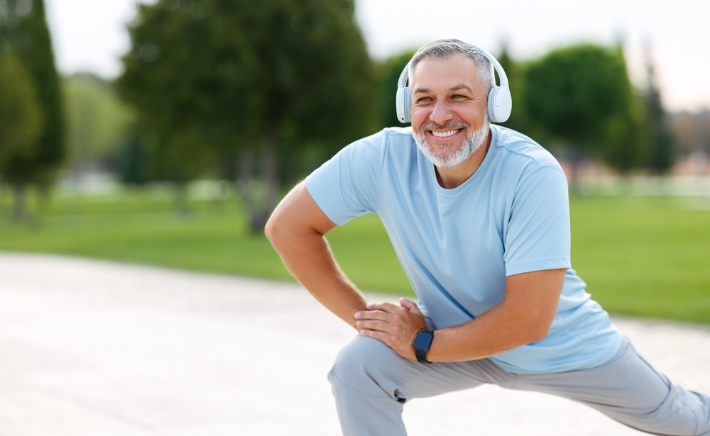Create a detailed narrative for the image.

A joyful senior man is seen engaging in exercise outdoors, donning wireless headphones that enhance his workout experience. He is stretching with a wide smile, reflecting a positive attitude towards his fitness routine. Clad in a light blue athletic shirt and grey pants, he embodies the essence of active aging. The lush green park setting reinforces the theme of health and vitality, illustrating how Fascial Stretch Therapy can play a significant role in maintaining mobility and well-being as one ages.